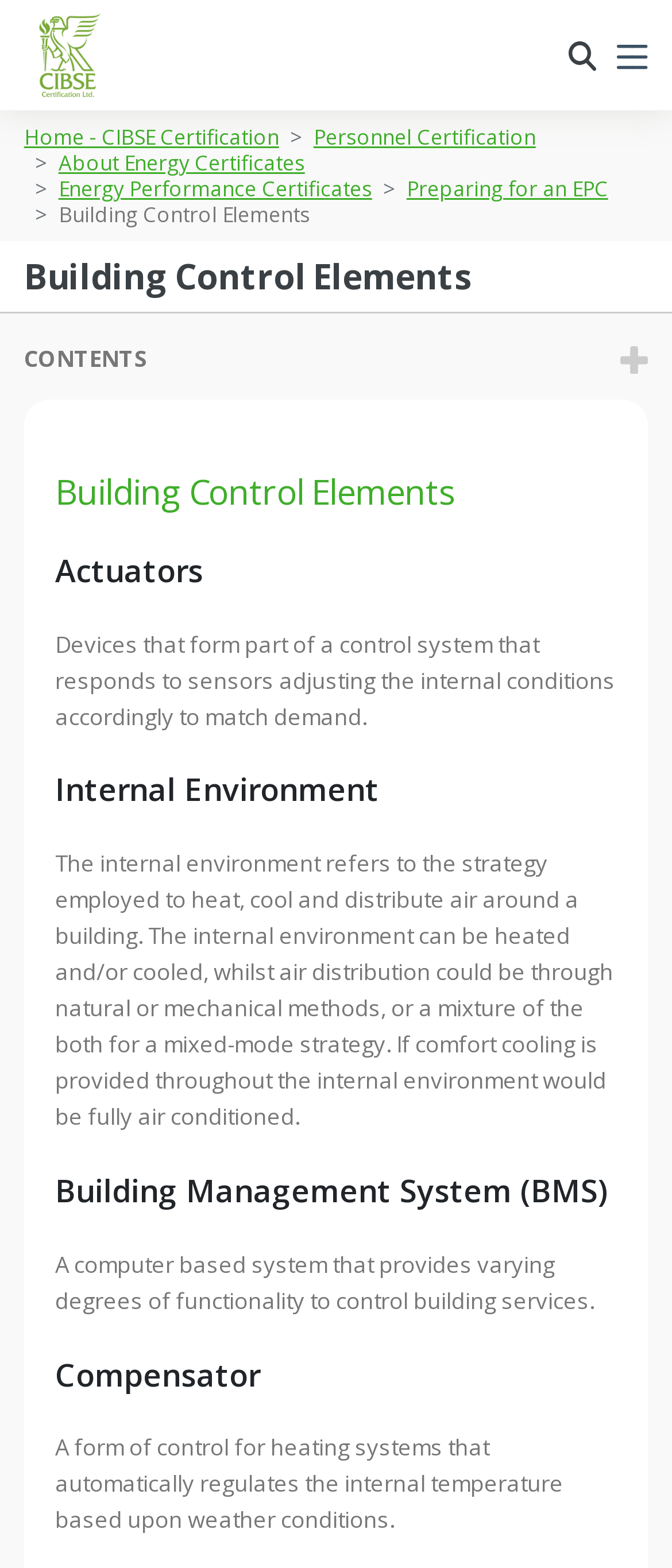Find the bounding box of the web element that fits this description: "Energy Performance Certificates".

[0.087, 0.111, 0.554, 0.13]